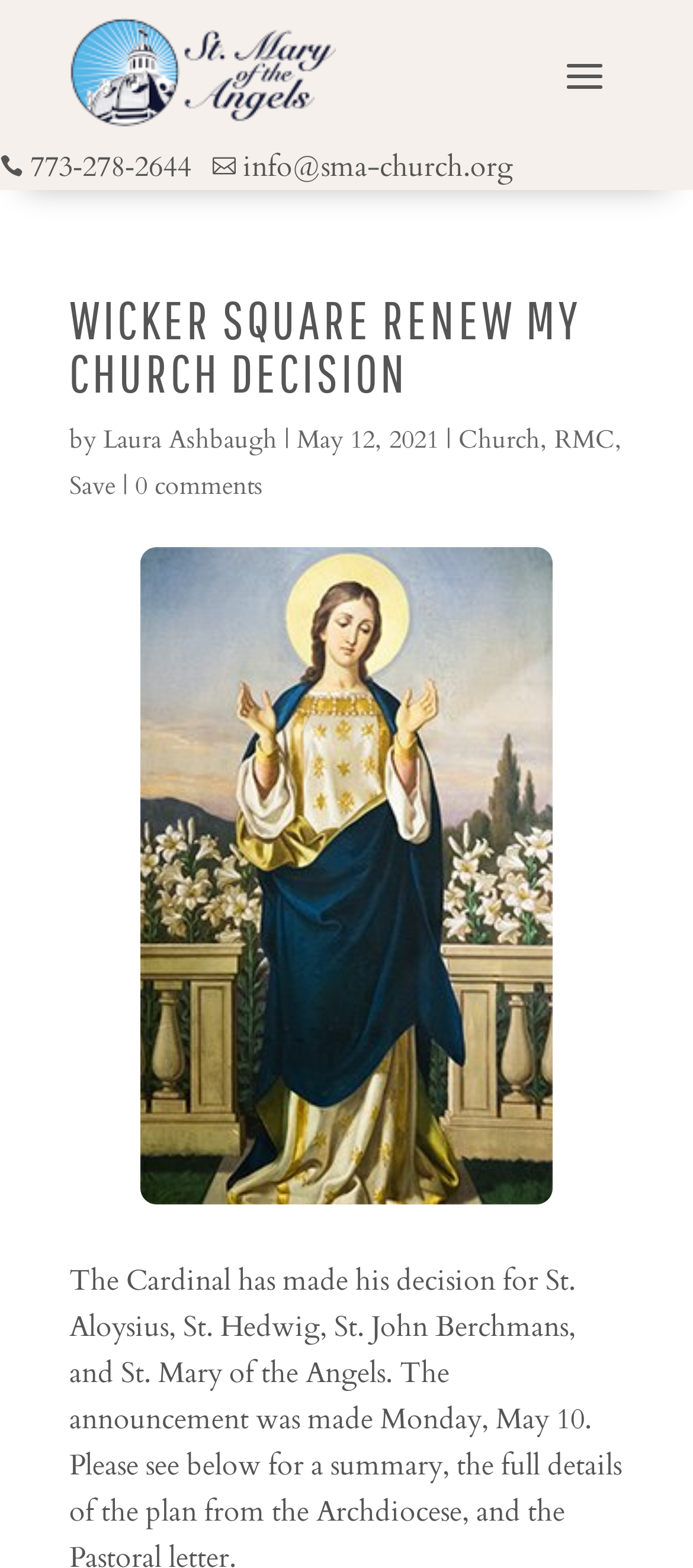Look at the image and write a detailed answer to the question: 
What is the purpose of the 'Save' button?

I found the 'Save' button by looking at the section below the main heading, where I saw a link element with the text 'Save'. This suggests that the button is intended to allow users to save the article for later reference.